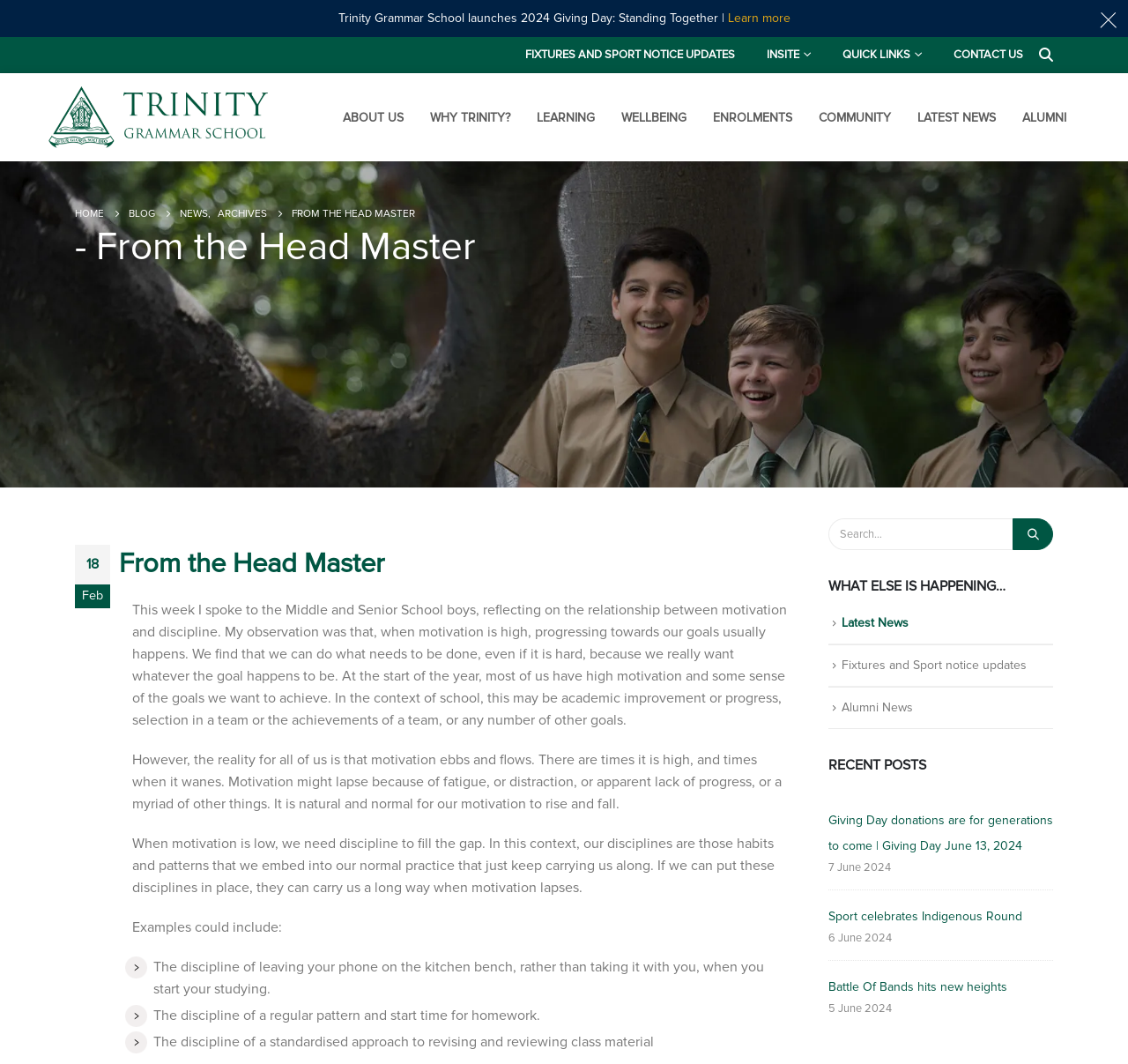Determine the bounding box coordinates in the format (top-left x, top-left y, bottom-right x, bottom-right y). Ensure all values are floating point numbers between 0 and 1. Identify the bounding box of the UI element described by: Blog

None